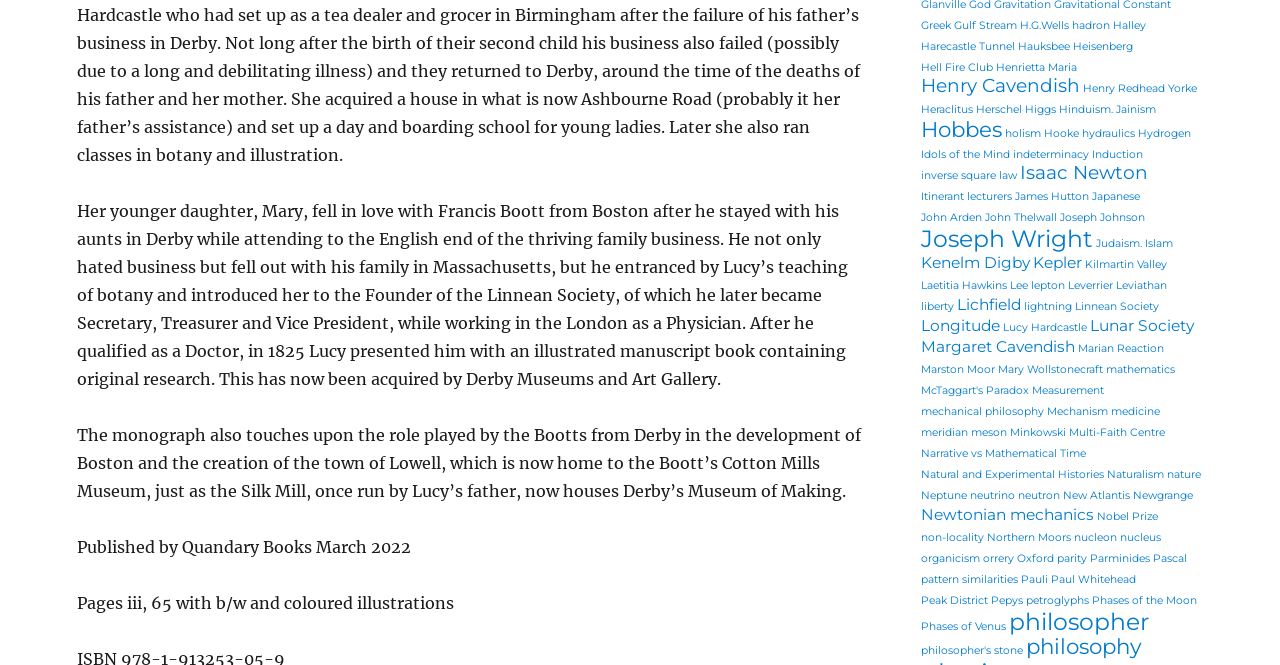Who is Lucy's father?
Provide a well-explained and detailed answer to the question.

From the text, we know that Lucy's father once ran the Silk Mill, which now houses Derby's Museum of Making.